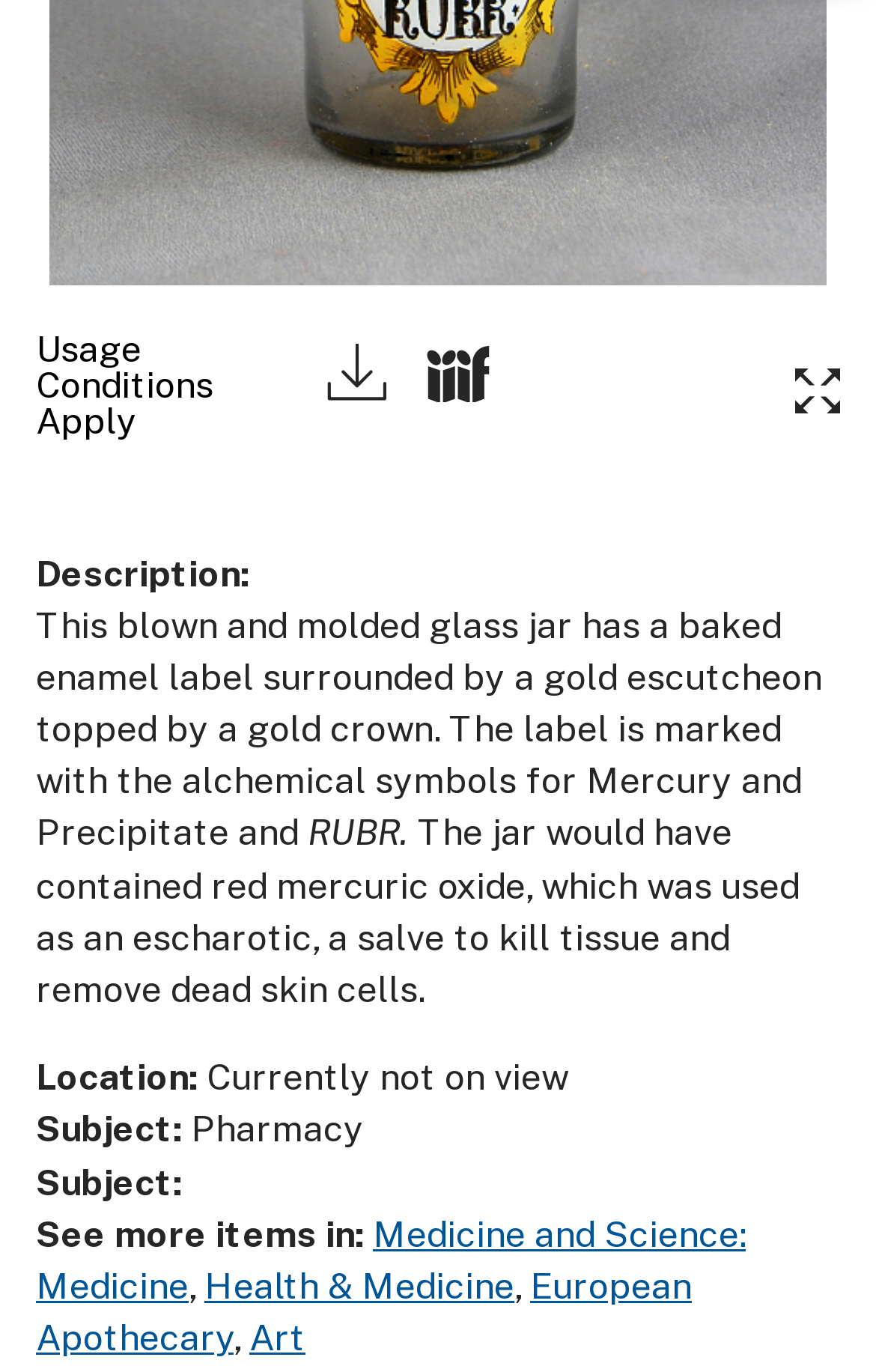What is the material of the jar?
Using the image as a reference, answer the question with a short word or phrase.

Glass